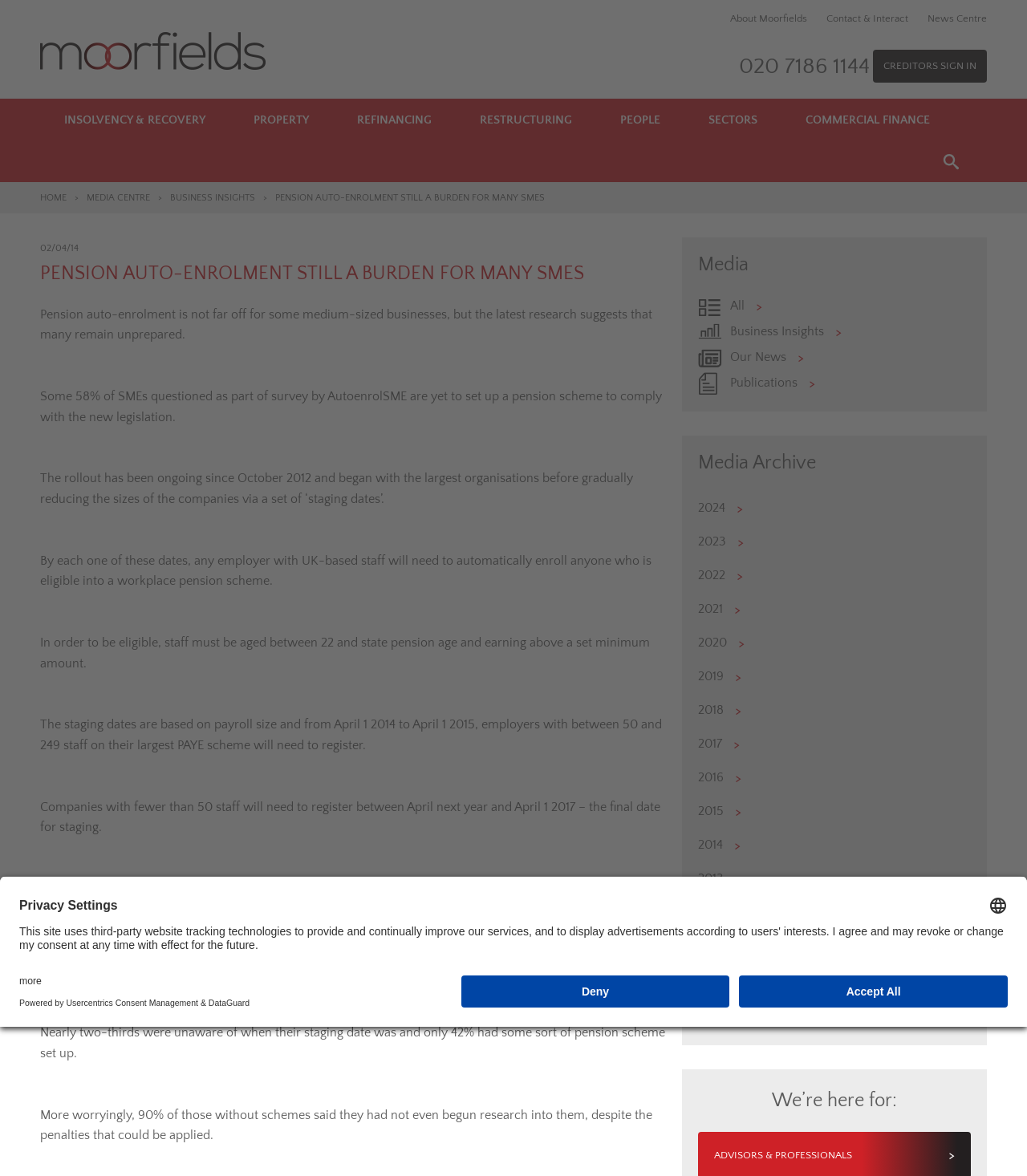Provide a thorough description of the webpage's content and layout.

The webpage is about pension auto-enrolment, specifically discussing the challenges faced by medium-sized businesses in the UK. At the top left corner, there is a Moorfields logo, and next to it, a navigation menu with links to various sections, including "INSOLVENCY & RECOVERY", "PROPERTY", and "PEOPLE". 

Below the navigation menu, there is a heading "PENSION AUTO-ENROLMENT STILL A BURDEN FOR MANY SMES" followed by a brief summary of the article. The article discusses the latest research on pension auto-enrolment, stating that many medium-sized businesses remain unprepared despite the approaching deadline. 

The article is divided into several sections, with headings such as "Concerning figures" and "Media". There are also links to related news articles and publications on the right side of the page. 

At the top right corner, there are links to "About Moorfields", "Contact & Interact", and "News Centre". Below these links, there is a phone number and a link to "CREDITORS SIGN IN". 

At the bottom of the page, there is a section titled "Media Archive" with links to news articles from previous years, ranging from 2009 to 2024. 

Finally, there is a "Privacy Settings" button at the bottom left corner, which opens a dialog box with options to select language and manage privacy settings.